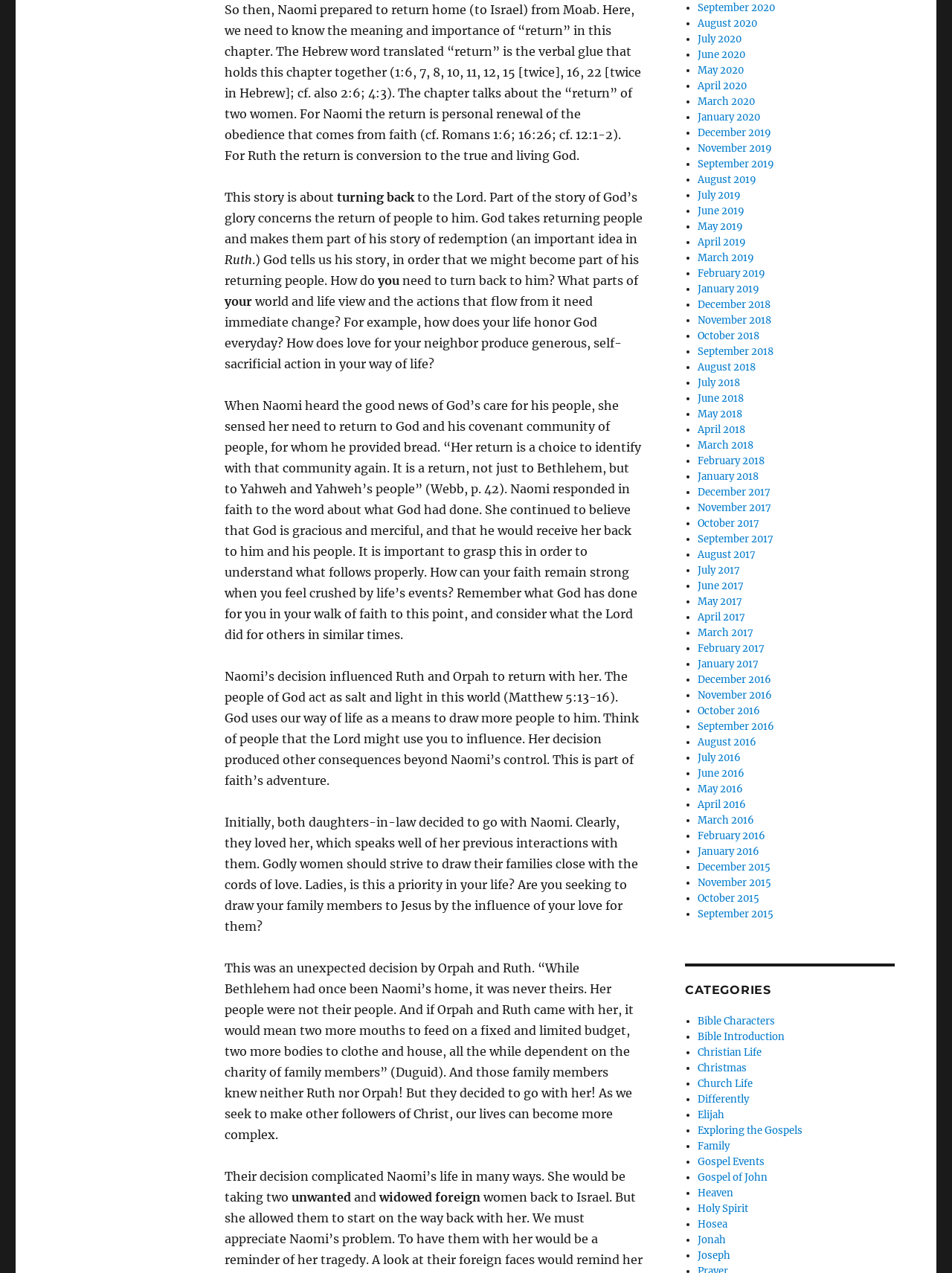Pinpoint the bounding box coordinates of the clickable area necessary to execute the following instruction: "click June 2020". The coordinates should be given as four float numbers between 0 and 1, namely [left, top, right, bottom].

[0.733, 0.038, 0.783, 0.048]